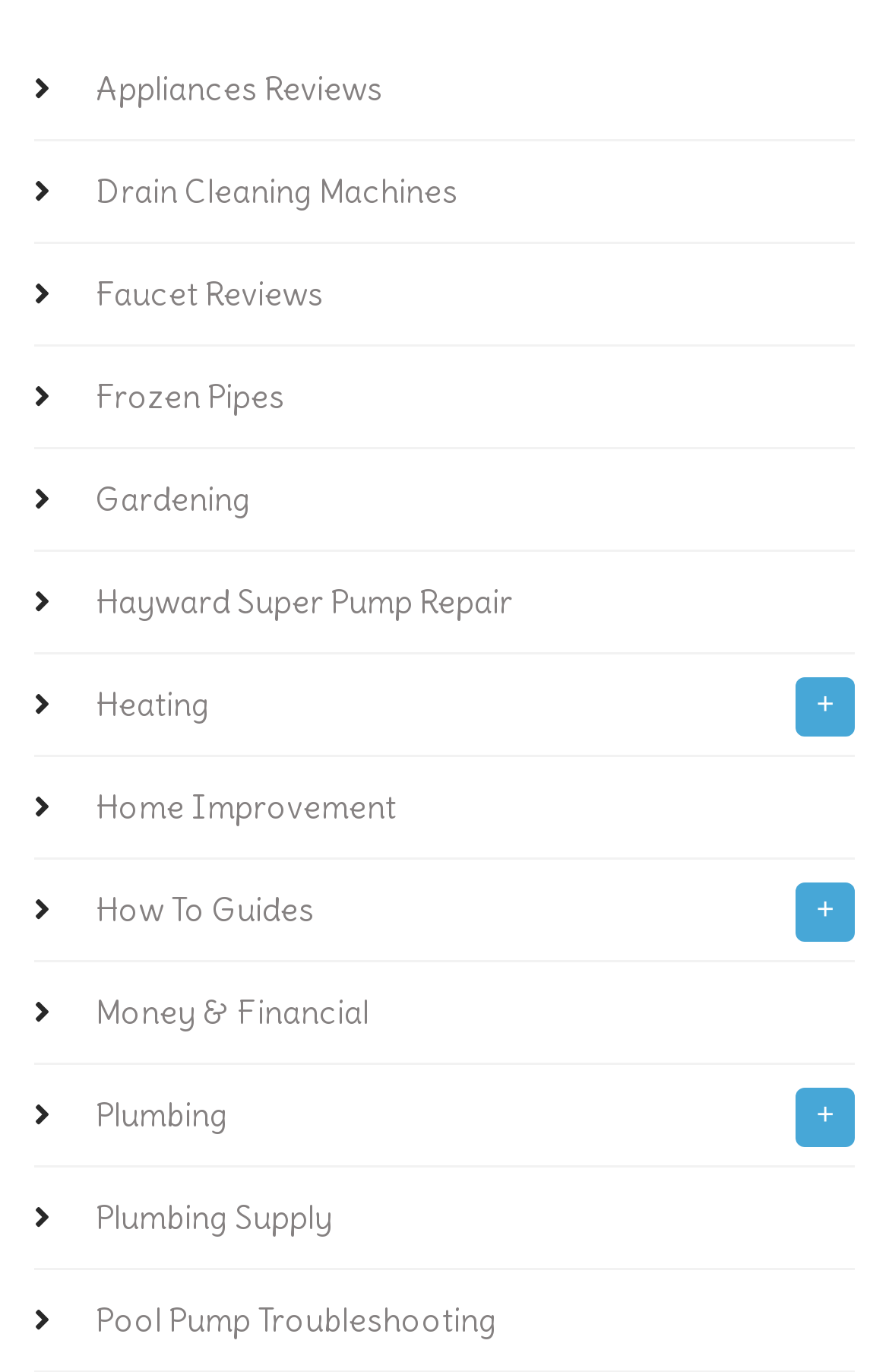Identify the bounding box coordinates of the region I need to click to complete this instruction: "Click on Plumbing".

[0.082, 0.776, 0.282, 0.849]